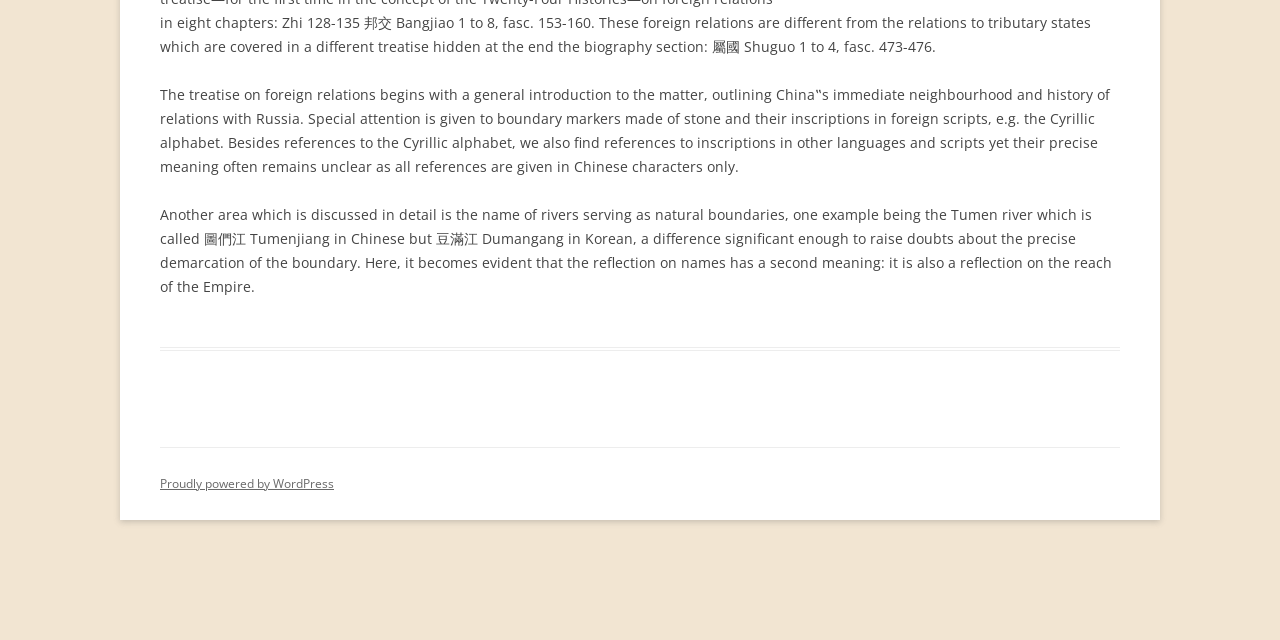Provide the bounding box coordinates of the HTML element described by the text: "Proudly powered by WordPress". The coordinates should be in the format [left, top, right, bottom] with values between 0 and 1.

[0.125, 0.742, 0.261, 0.768]